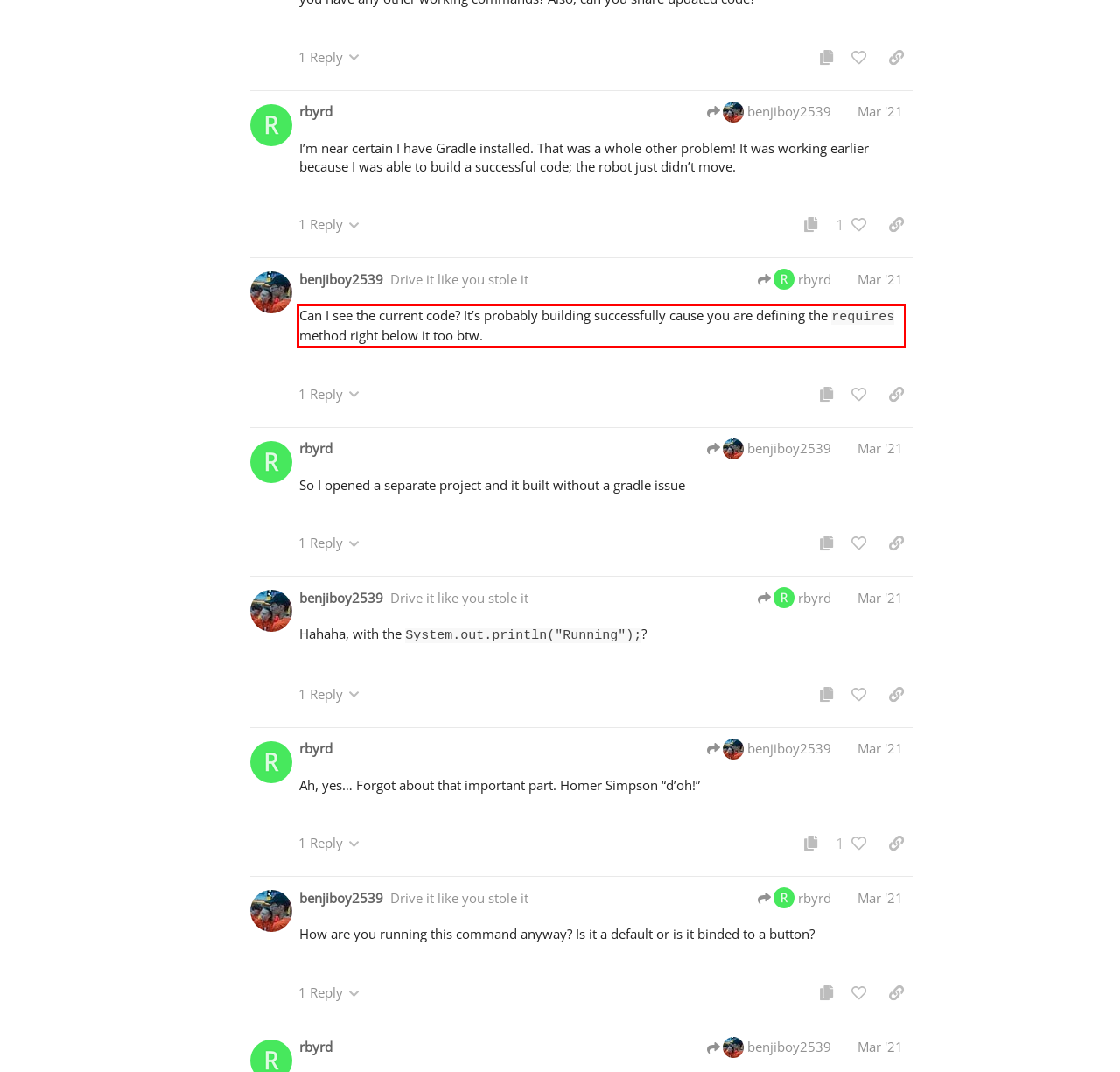You have a screenshot of a webpage, and there is a red bounding box around a UI element. Utilize OCR to extract the text within this red bounding box.

Can I see the current code? It’s probably building successfully cause you are defining the requires method right below it too btw.